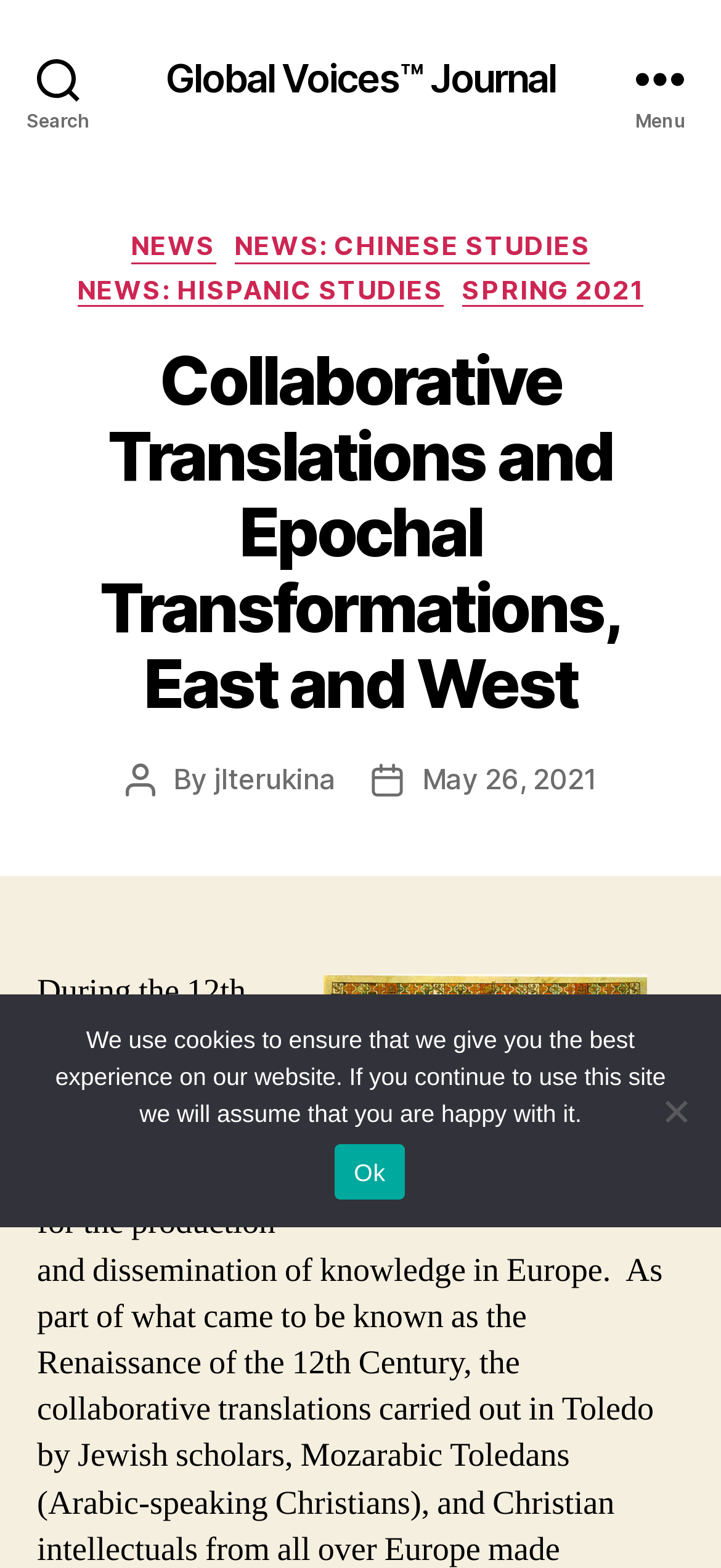What is the name of the journal?
Answer with a single word or short phrase according to what you see in the image.

Global Voices Journal